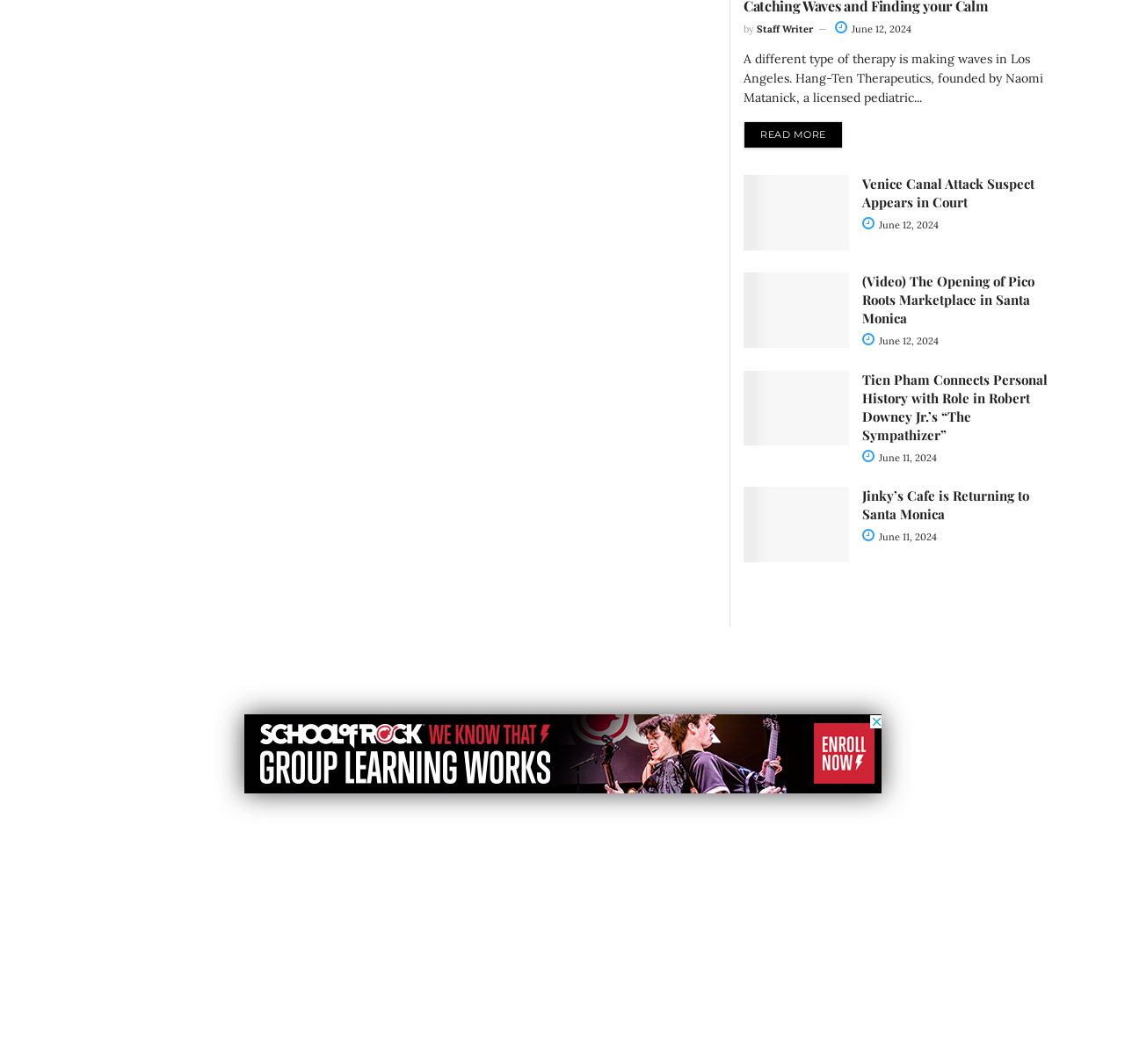Please determine the bounding box coordinates of the clickable area required to carry out the following instruction: "Read about 'Neuste Berichte'". The coordinates must be four float numbers between 0 and 1, represented as [left, top, right, bottom].

None